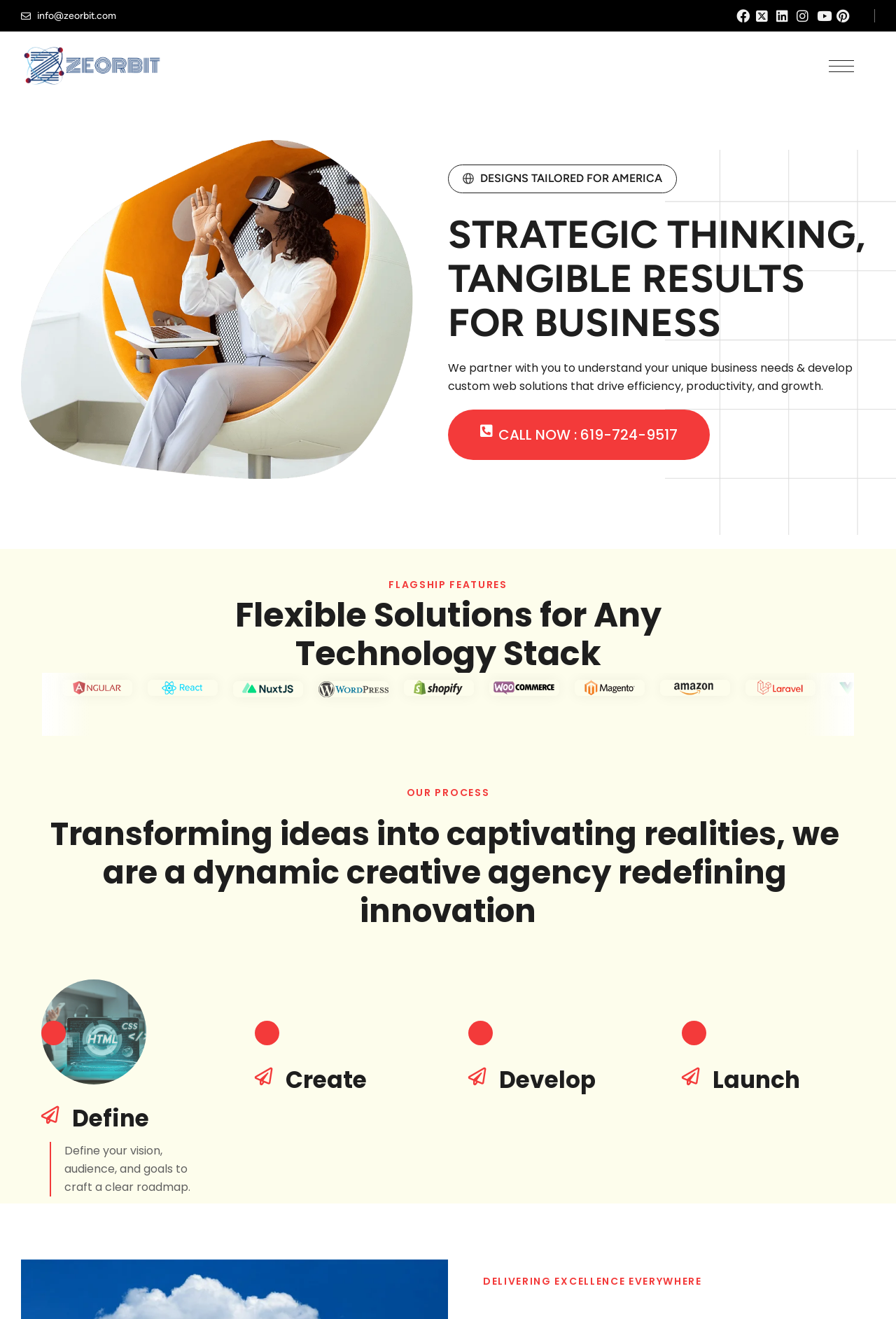Determine the bounding box coordinates for the UI element with the following description: "alt="WordPress Developer"". The coordinates should be four float numbers between 0 and 1, represented as [left, top, right, bottom].

[0.666, 0.516, 0.745, 0.528]